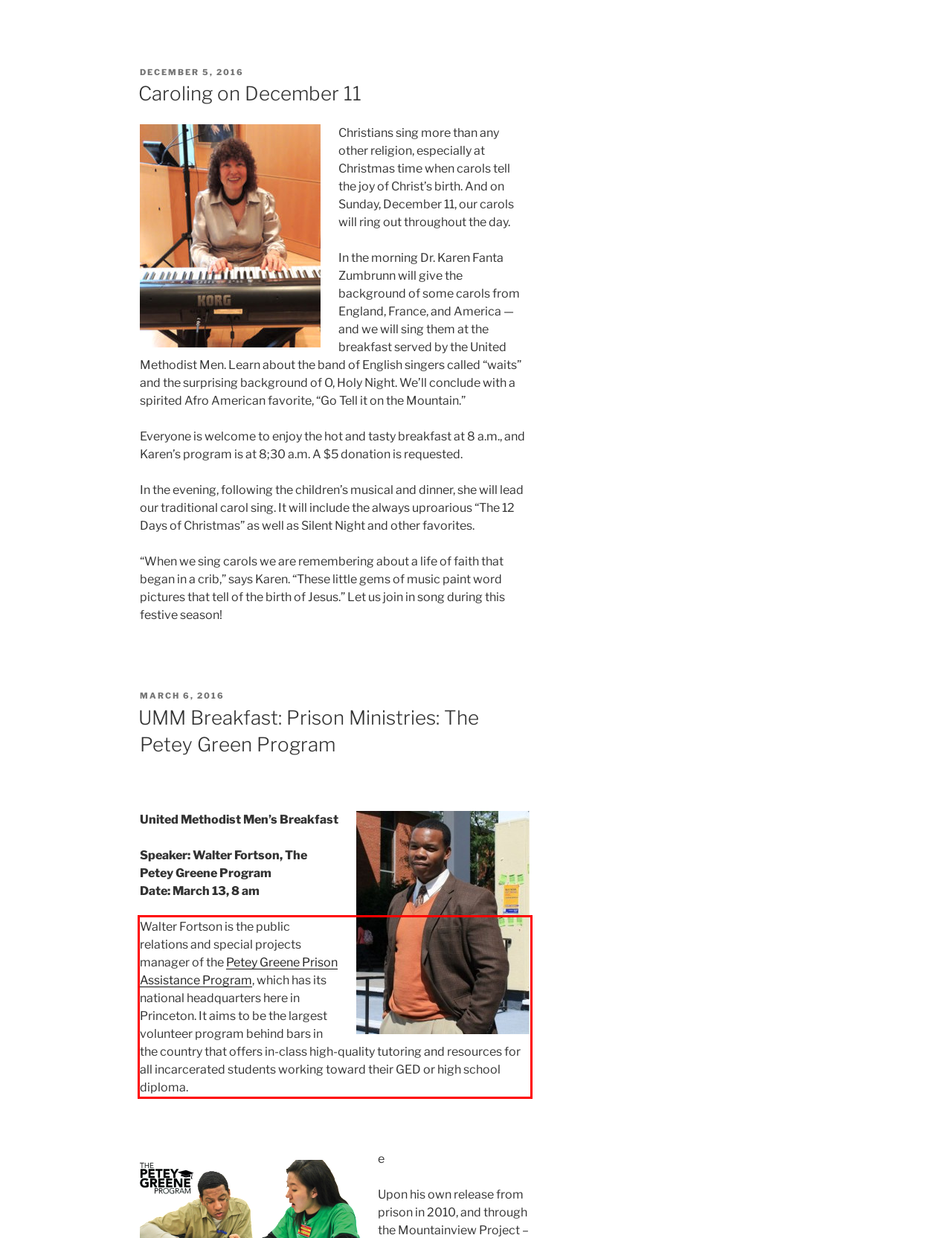Analyze the screenshot of the webpage that features a red bounding box and recognize the text content enclosed within this red bounding box.

Walter Fortson is the public relations and special projects manager of the Petey Greene Prison Assistance Program, which has its national headquarters here in Princeton. It aims to be the largest volunteer program behind bars in the country that offers in-class high-quality tutoring and resources for all incarcerated students working toward their GED or high school diploma.